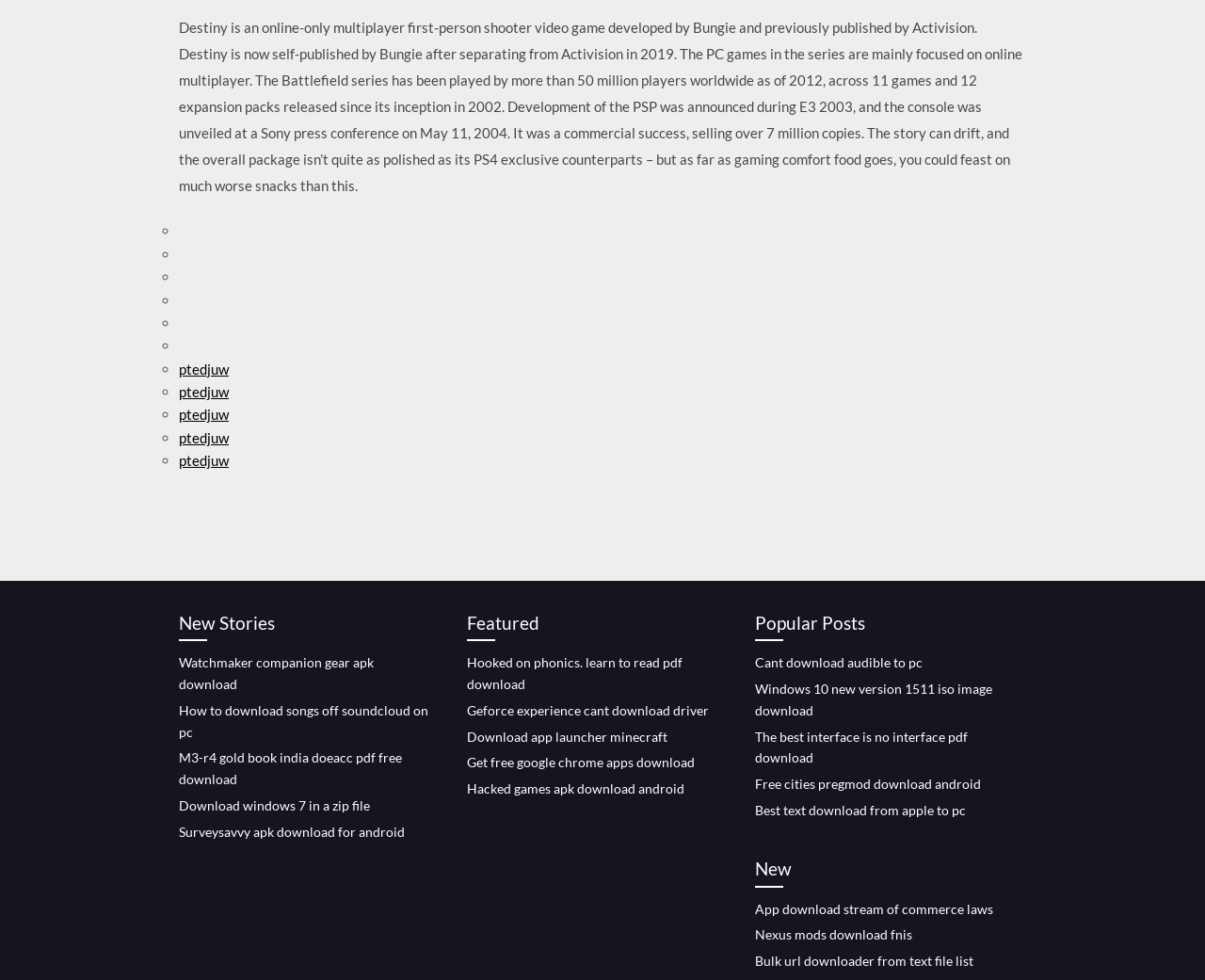Extract the bounding box coordinates for the HTML element that matches this description: "ptedjuw". The coordinates should be four float numbers between 0 and 1, i.e., [left, top, right, bottom].

[0.148, 0.391, 0.19, 0.408]